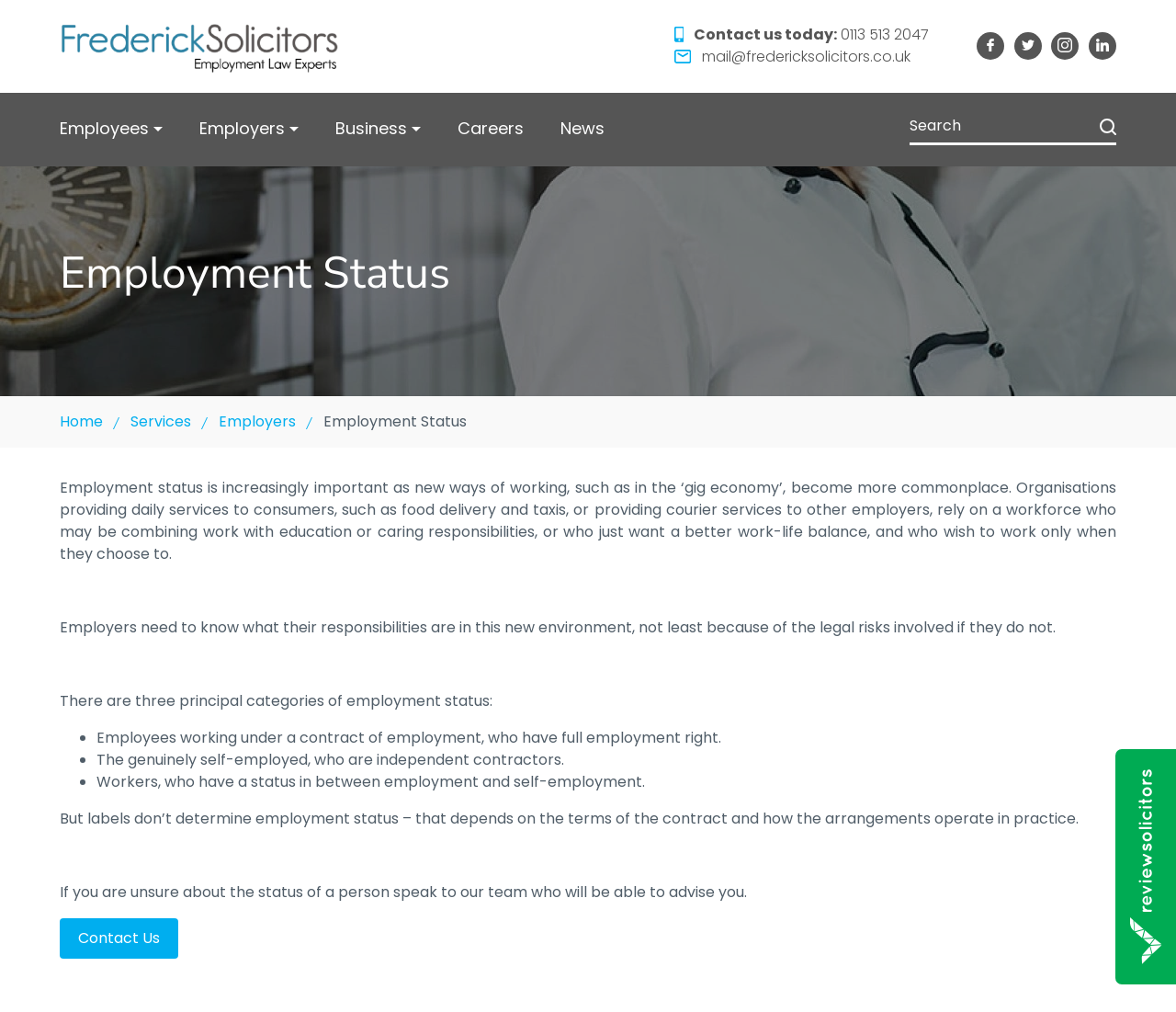Identify the bounding box coordinates for the UI element mentioned here: "Contact Us". Provide the coordinates as four float values between 0 and 1, i.e., [left, top, right, bottom].

[0.051, 0.907, 0.152, 0.948]